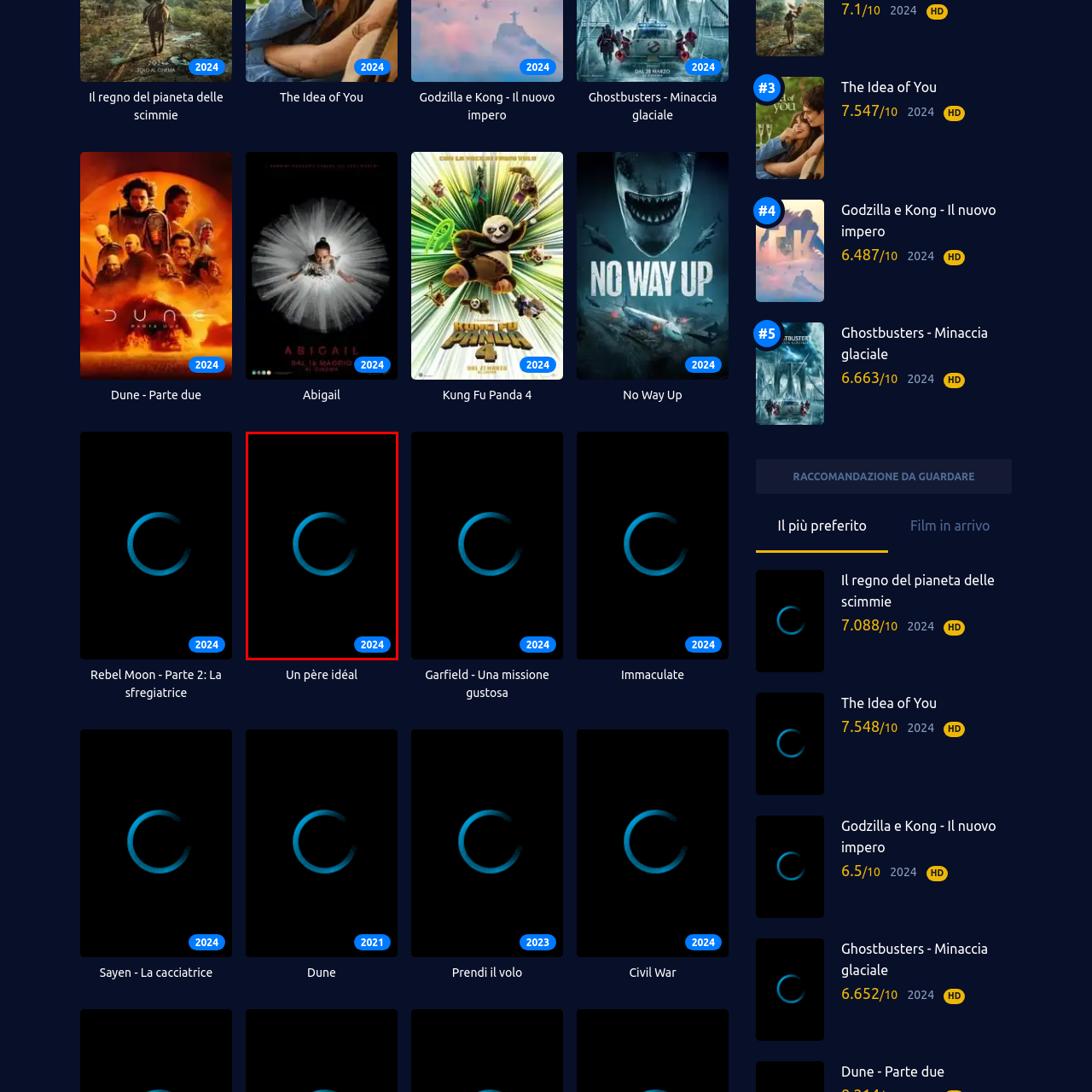What year is displayed in the bottom corner of the image?
Pay attention to the image within the red bounding box and answer using just one word or a concise phrase.

2024